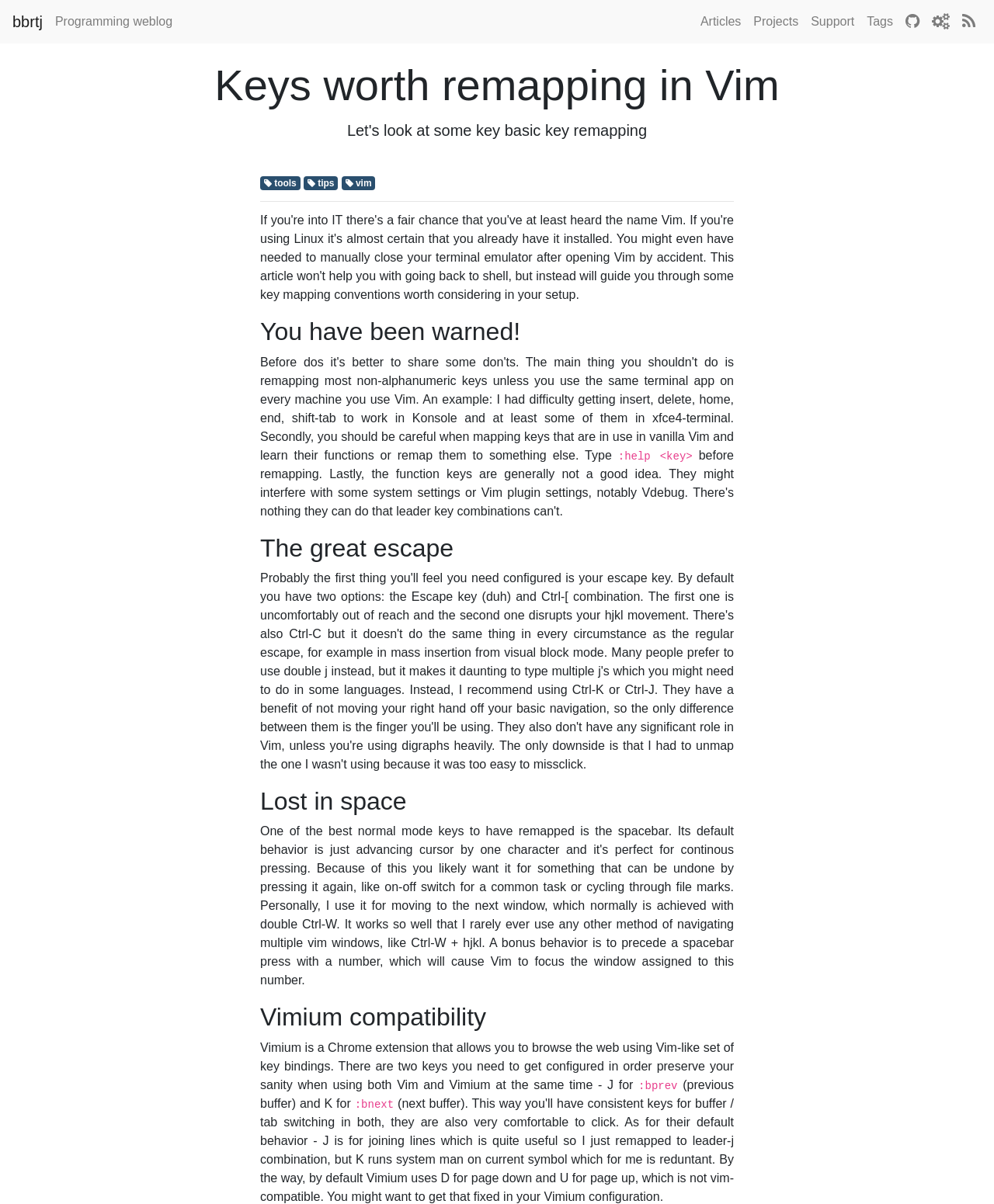Construct a comprehensive description capturing every detail on the webpage.

This webpage is about Vim key remapping, with a focus on keys worth remapping. At the top left, there is a link to the website's homepage, labeled "bbrtj". Next to it, there is a static text "Programming weblog". 

On the top right, there are five links: "Articles", "Projects", "Support", "Tags", and three icon links. 

Below the top section, there is a header section with a heading "Keys worth remapping in Vim". Below the heading, there are three links with icons: "tools", "tips", and "vim". 

A horizontal separator line divides the header section from the main content. The main content is divided into four sections, each with a heading: "You have been warned!", "The great escape", "Lost in space", and "Vimium compatibility". 

In the "Vimium compatibility" section, there is a paragraph of text explaining the compatibility issue between Vim and Vimium, a Chrome extension. The text mentions the need to configure two keys, J and K, to preserve sanity when using both Vim and Vimium. The keys are used for navigating buffers, with J for the previous buffer and K for the next buffer.